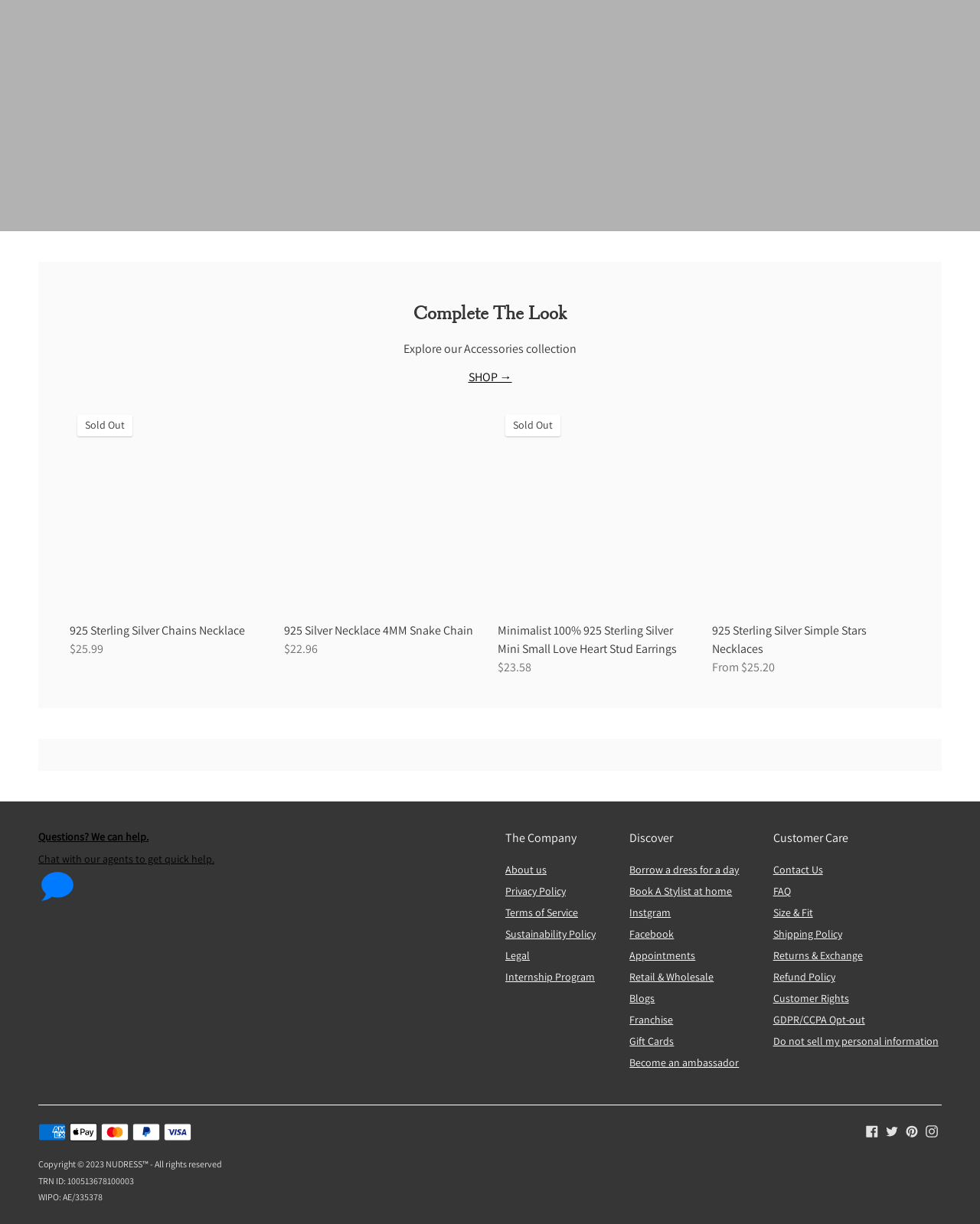Can you show the bounding box coordinates of the region to click on to complete the task described in the instruction: "Explore 'About us'"?

[0.516, 0.705, 0.558, 0.716]